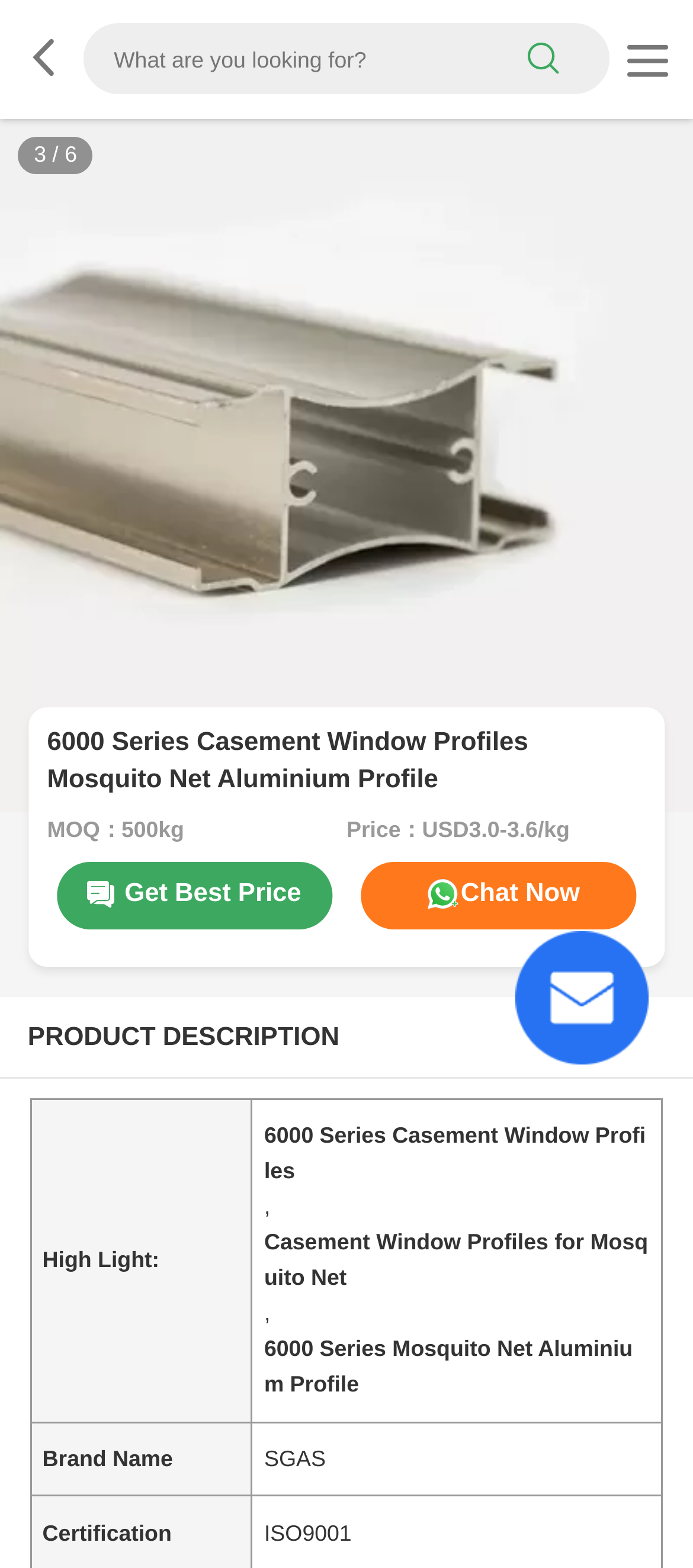Using the information in the image, could you please answer the following question in detail:
What is the price range of this product?

I found the answer by looking at the text 'Price：USD3.0-3.6/kg' which is located below the product image and above the product description.